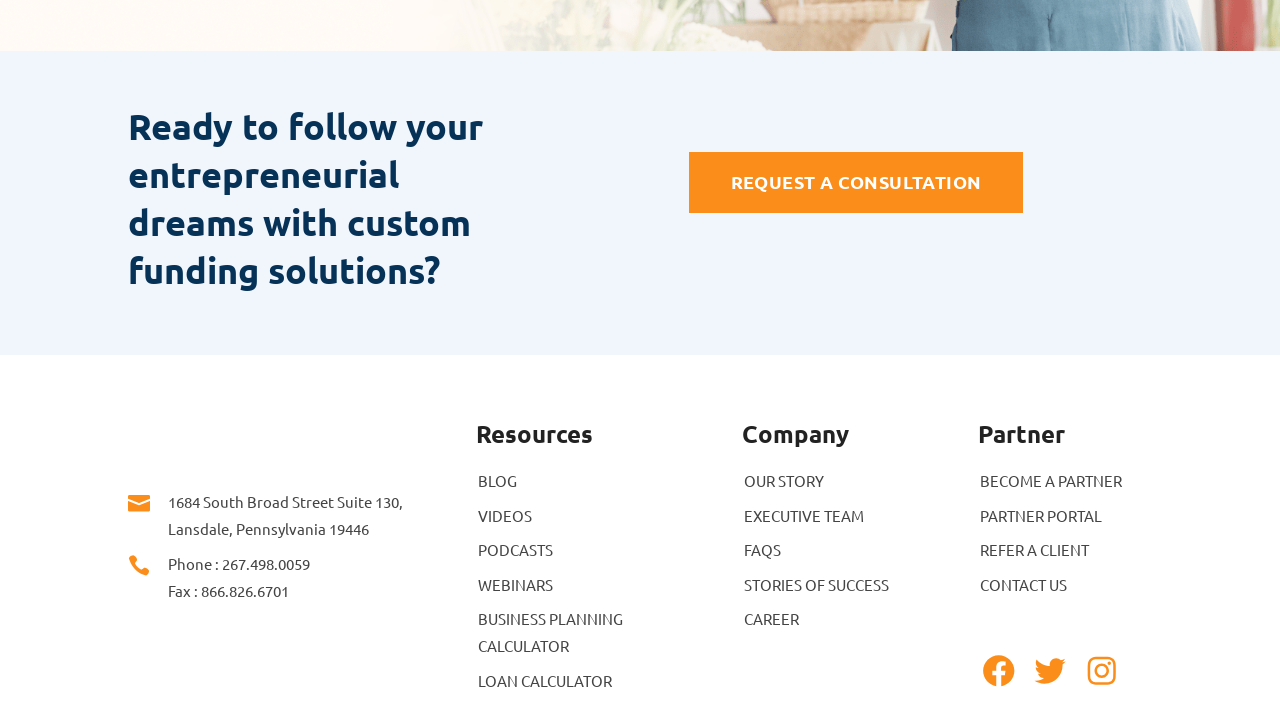Pinpoint the bounding box coordinates of the clickable element to carry out the following instruction: "Download Dino Puzzle Mod APK."

None